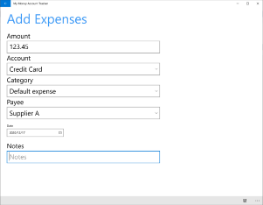What type of account is selected?
Based on the visual information, provide a detailed and comprehensive answer.

The type of account selected can be found in the 'Account' field, which is a dropdown menu. The label 'Credit Card' suggests that the user is selecting the account from which the expense is being charged.